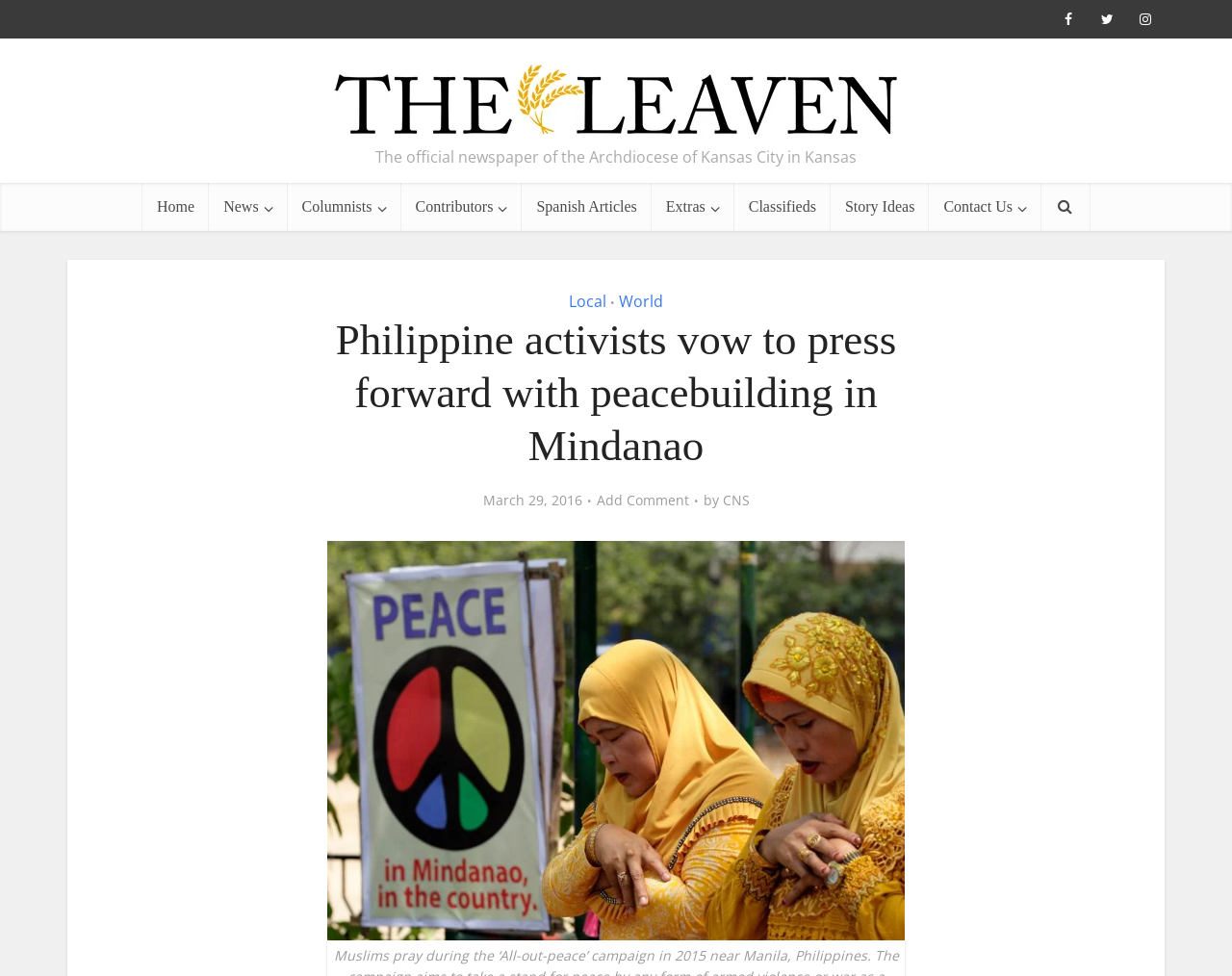Using the image as a reference, answer the following question in as much detail as possible:
What is the source of the photo?

I found the answer by looking at the caption of the photo, which credits the source of the image.